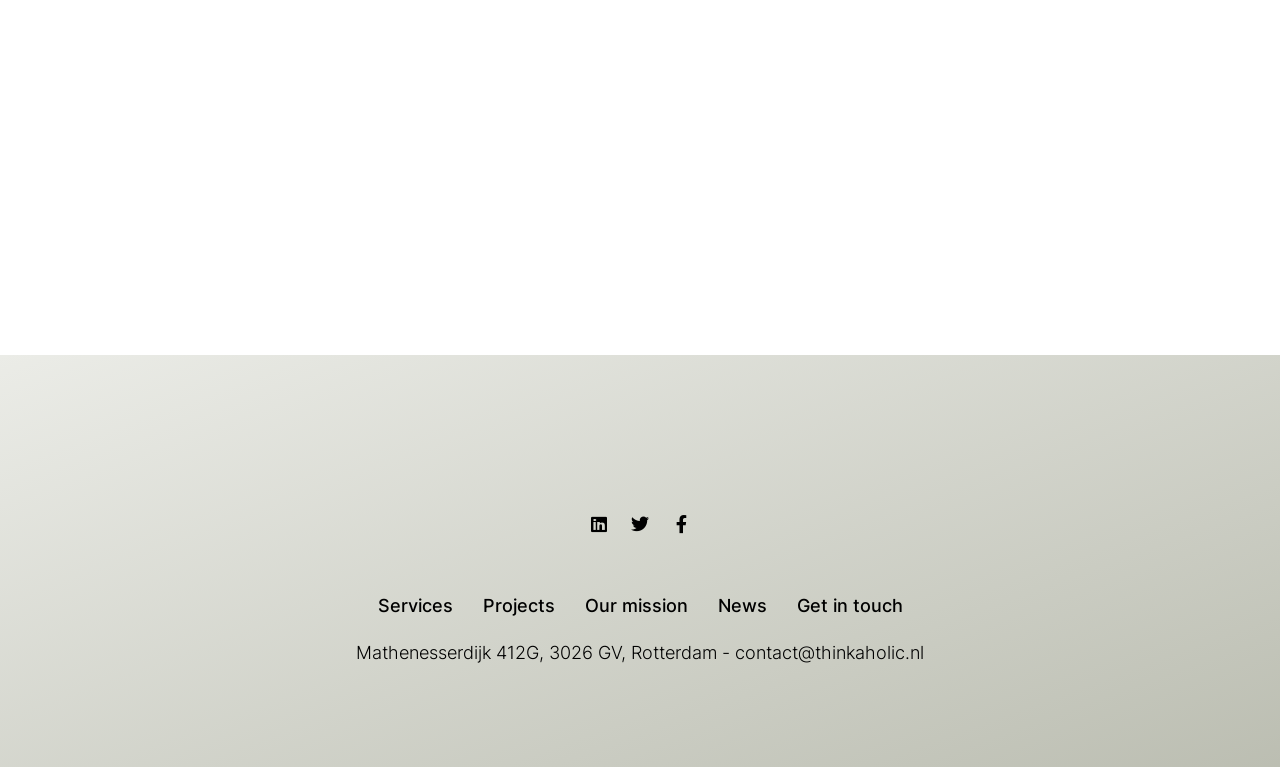What is the address of the company?
Please provide a comprehensive and detailed answer to the question.

I found the address by looking at the bottom of the page, where I saw a link with the text 'Mathenesserdijk 412G, 3026 GV, Rotterdam'.